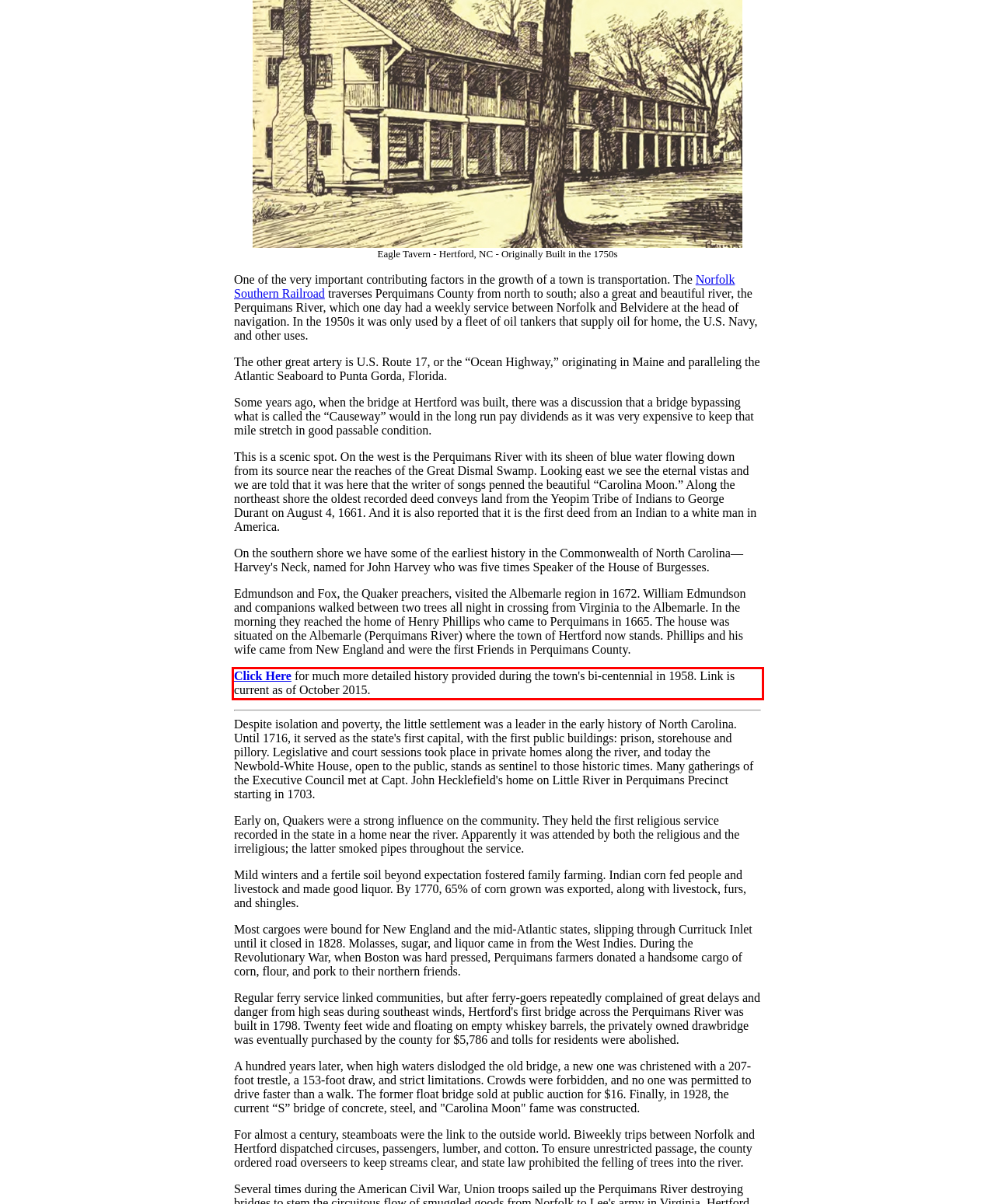Within the provided webpage screenshot, find the red rectangle bounding box and perform OCR to obtain the text content.

Click Here for much more detailed history provided during the town's bi-centennial in 1958. Link is current as of October 2015.